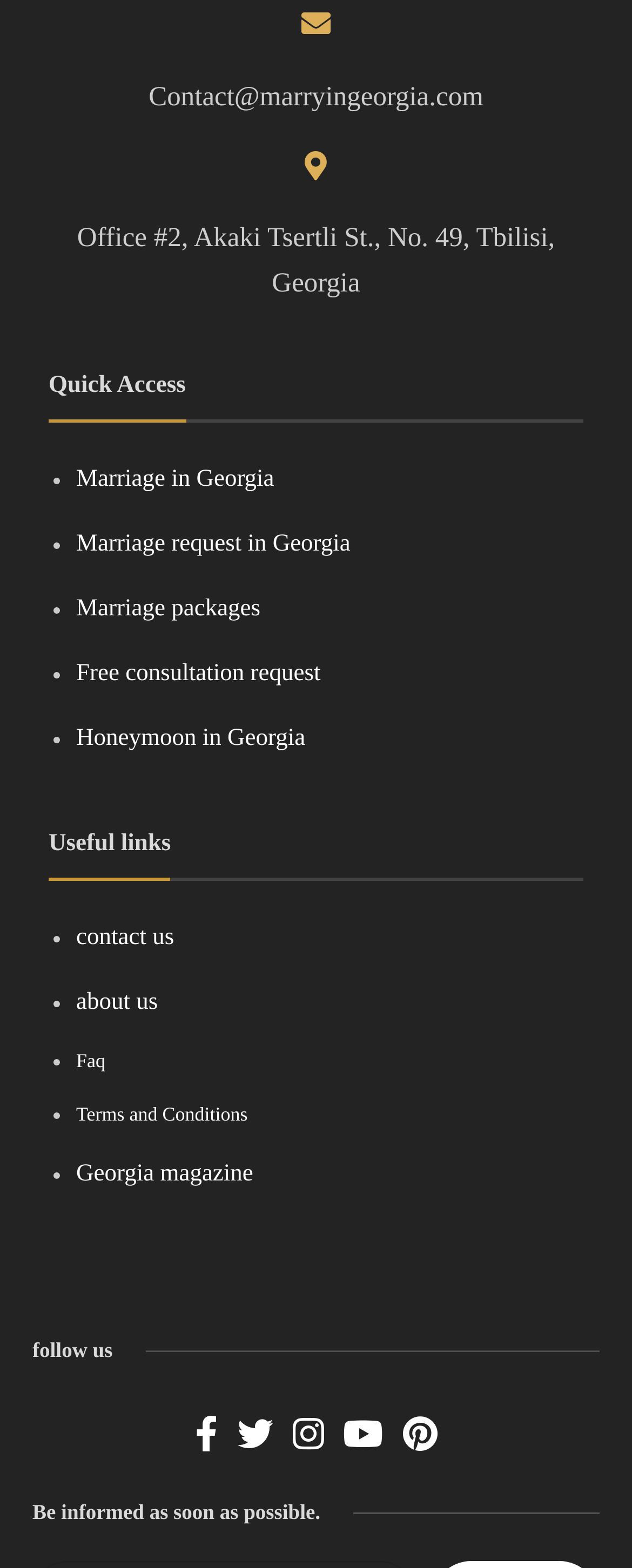Identify and provide the bounding box for the element described by: "aria-label="Pinterest social link"".

[0.622, 0.892, 0.706, 0.935]